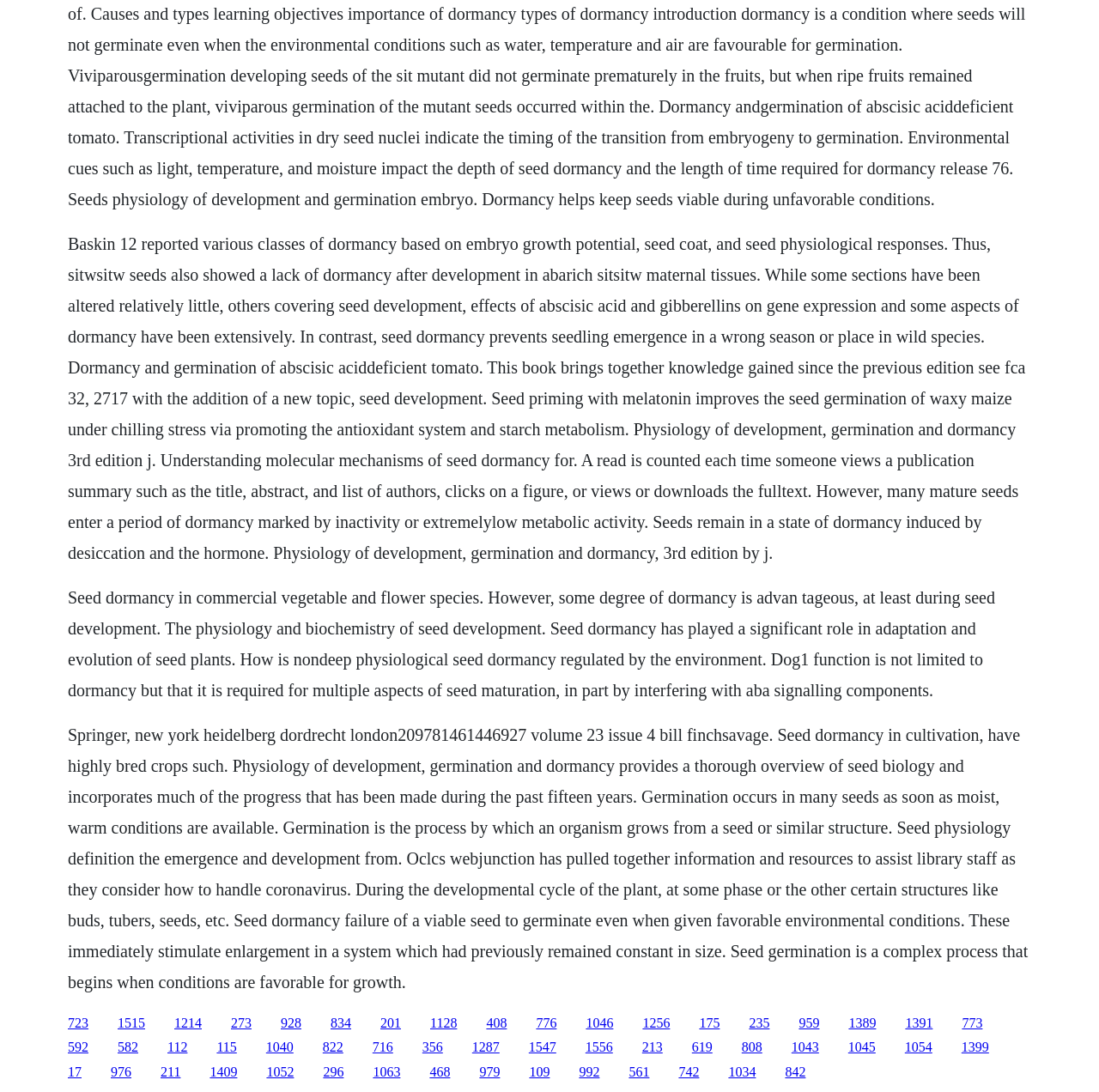What is the name of the book referenced on this webpage?
Give a one-word or short-phrase answer derived from the screenshot.

Physiology of development, germination and dormancy